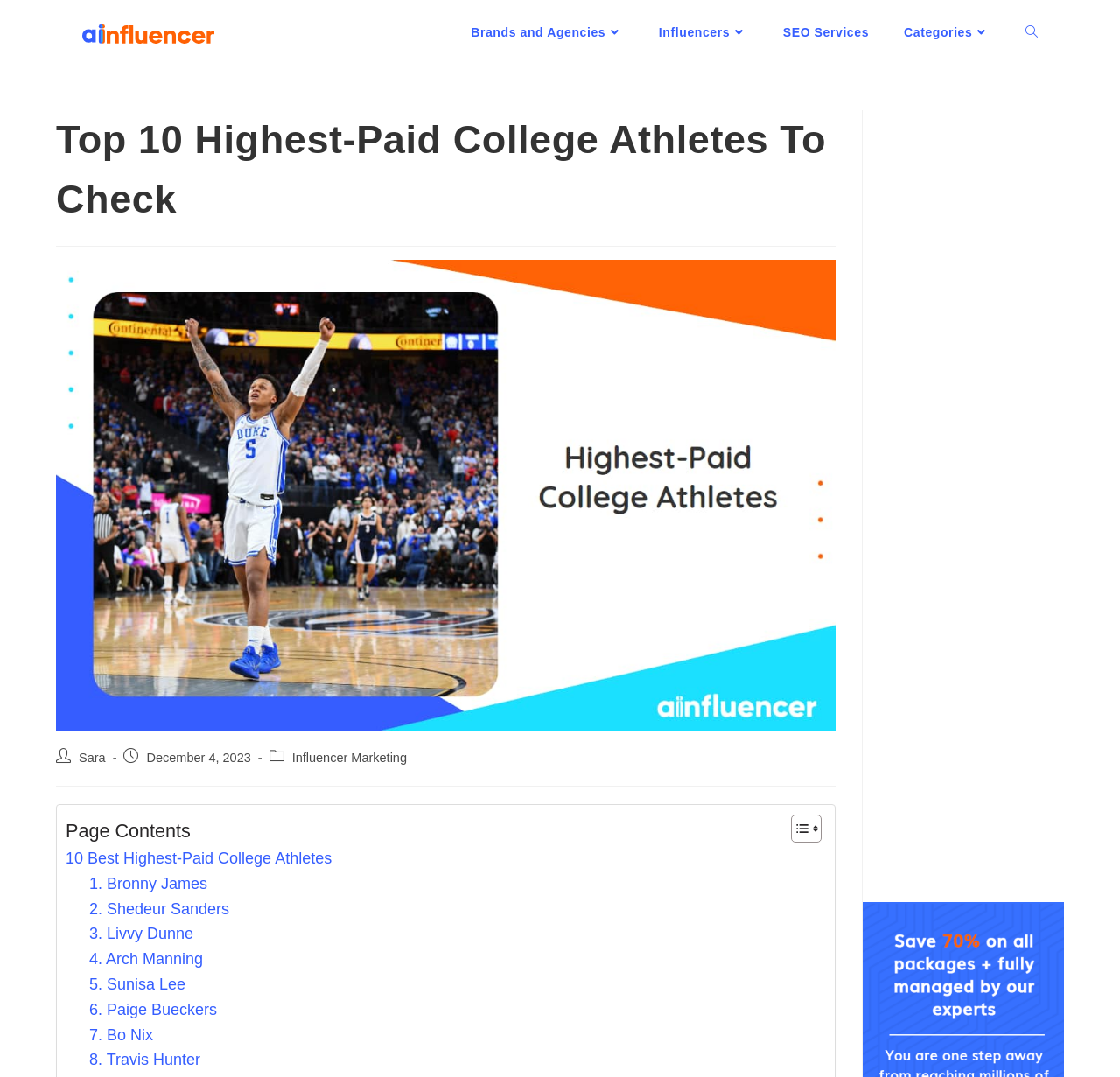What is the purpose of the 'Toggle Table of Content' button?
Examine the image closely and answer the question with as much detail as possible.

The button is located near the 'Page Contents' text, which suggests that it is related to the table of content. The button's text 'Toggle Table of Content' also implies that it is used to show or hide the table of content.